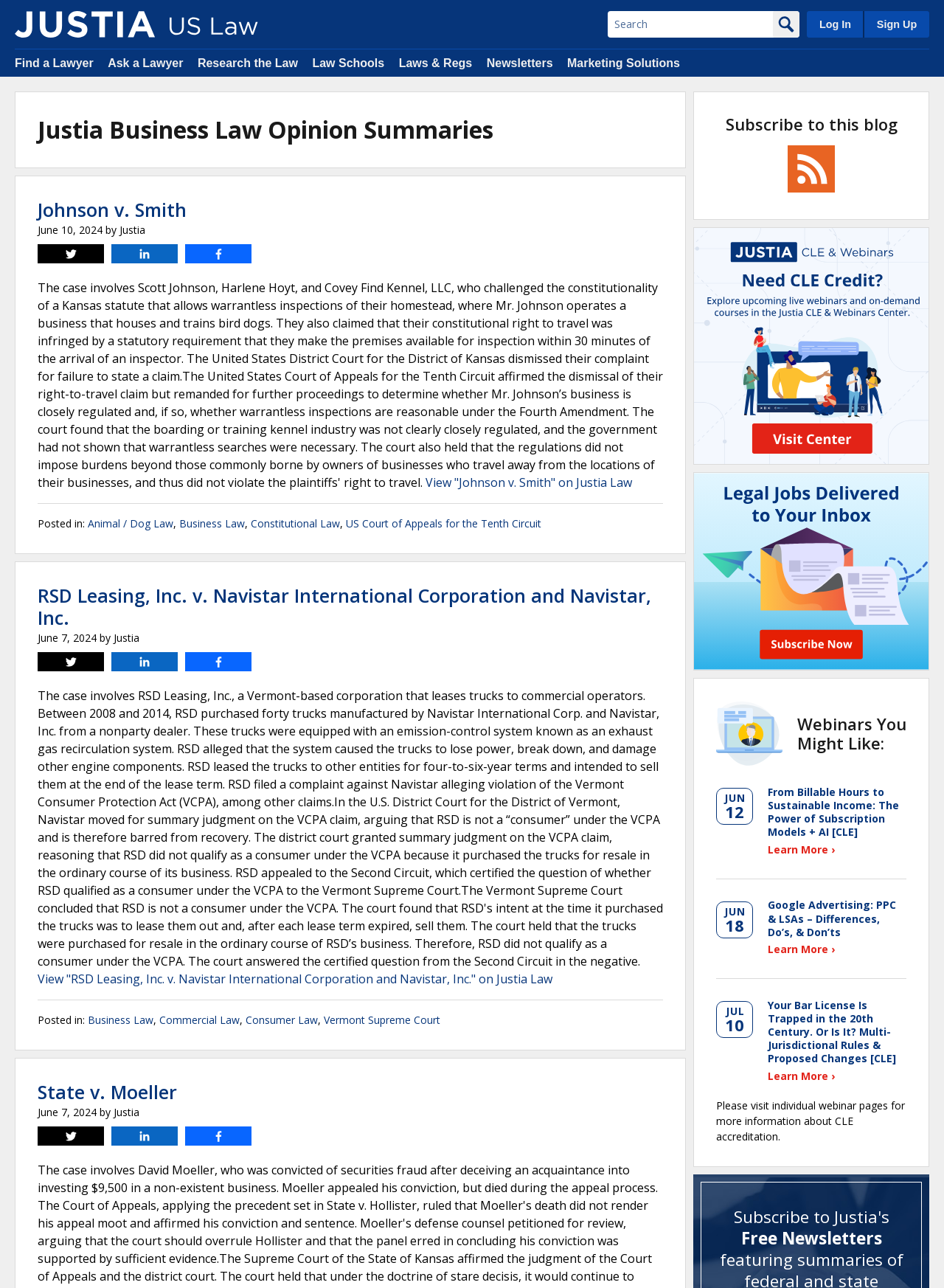Provide a brief response using a word or short phrase to this question:
What is the purpose of this webpage?

Business Law Opinion Summaries